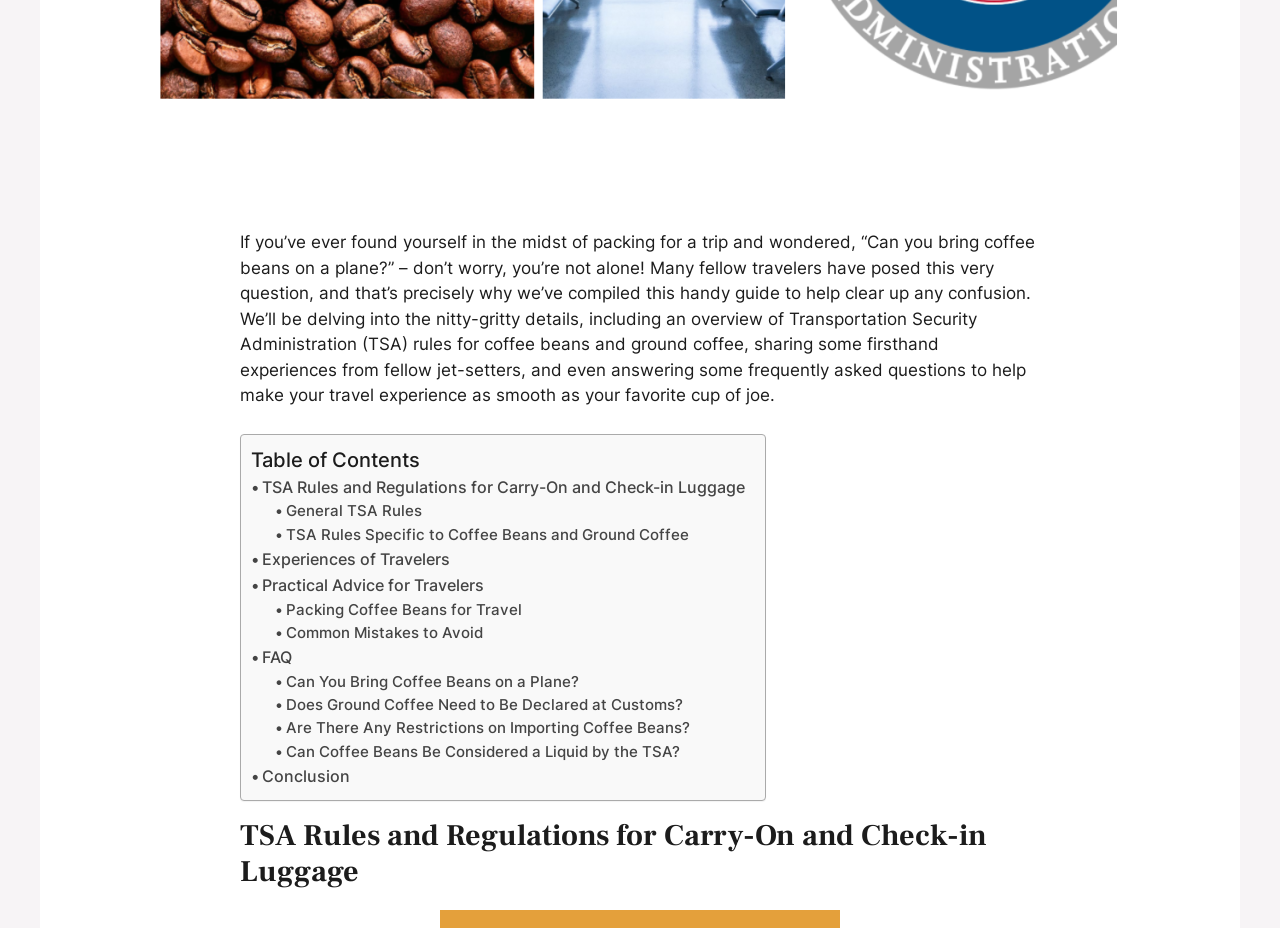Find the bounding box coordinates for the UI element whose description is: "Packing Coffee Beans for Travel". The coordinates should be four float numbers between 0 and 1, in the format [left, top, right, bottom].

[0.215, 0.645, 0.408, 0.67]